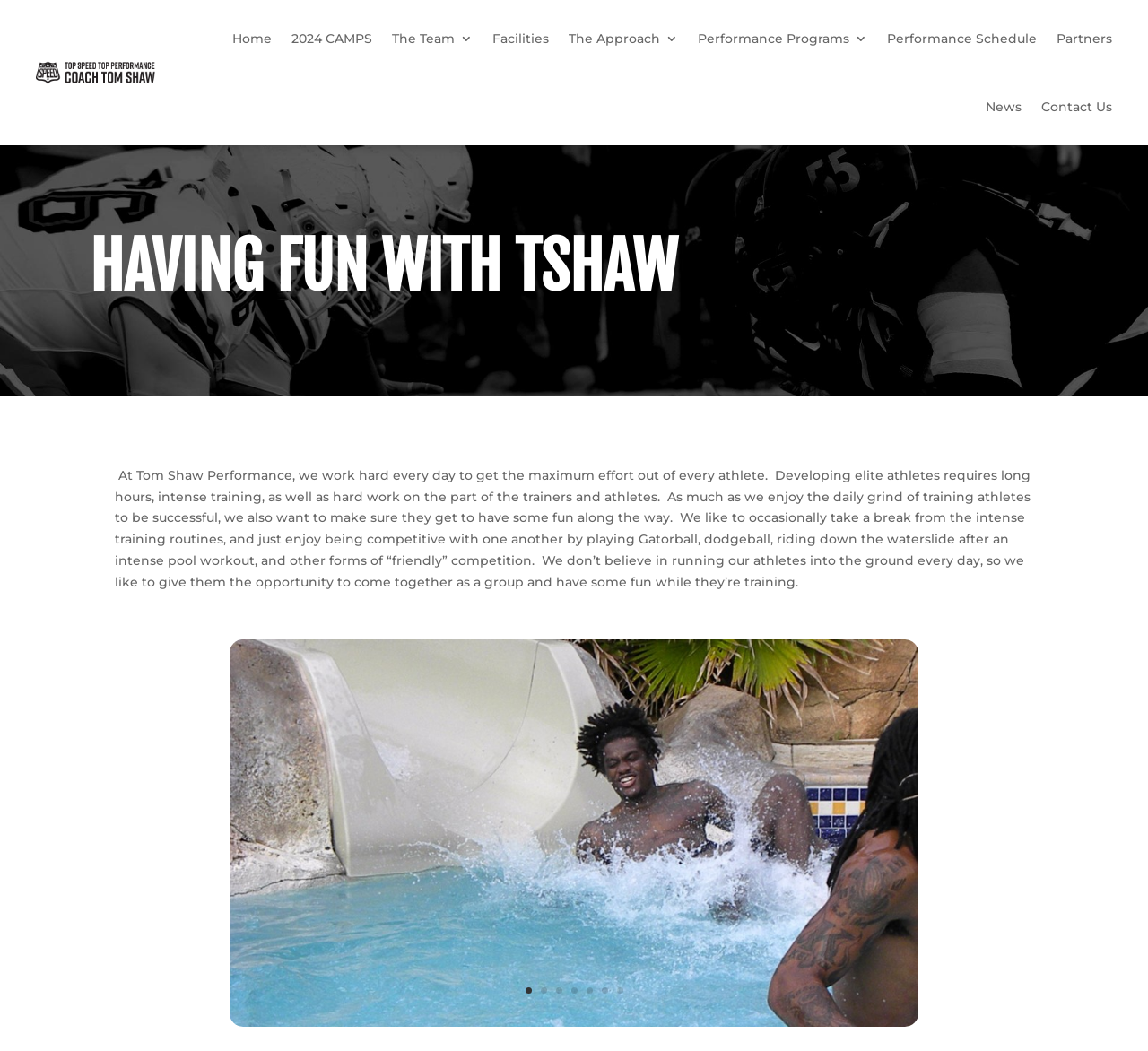Use a single word or phrase to answer the following:
How many links are in the top navigation bar?

9